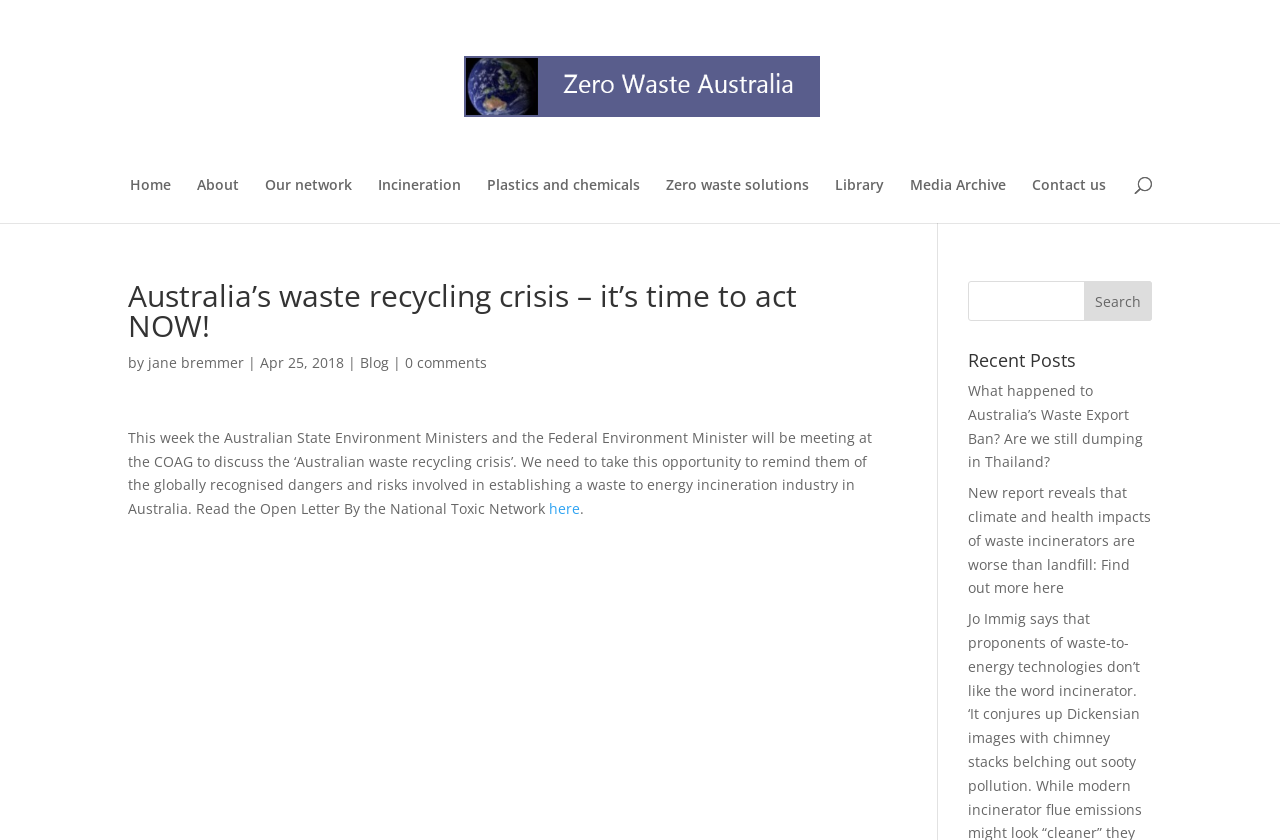Where is the search box located on the webpage?
Look at the image and answer with only one word or phrase.

Top right